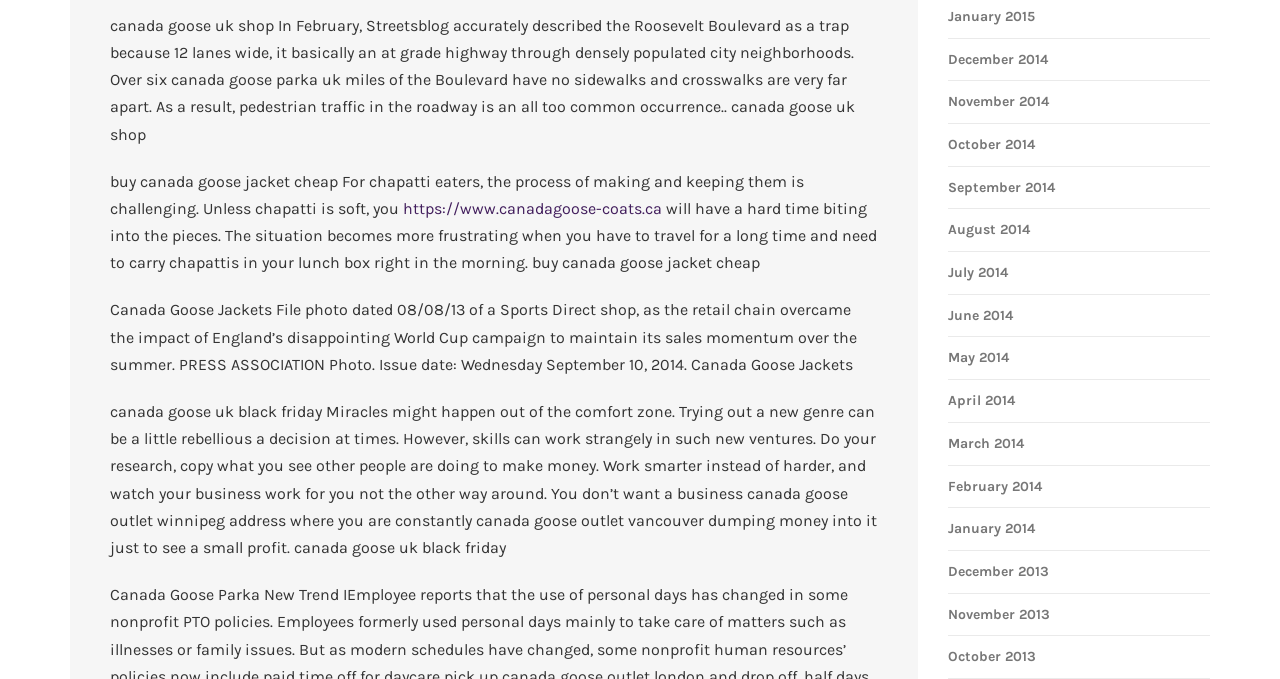Provide the bounding box coordinates of the HTML element described as: "https://www.canadagoose-coats.ca". The bounding box coordinates should be four float numbers between 0 and 1, i.e., [left, top, right, bottom].

[0.315, 0.293, 0.517, 0.321]